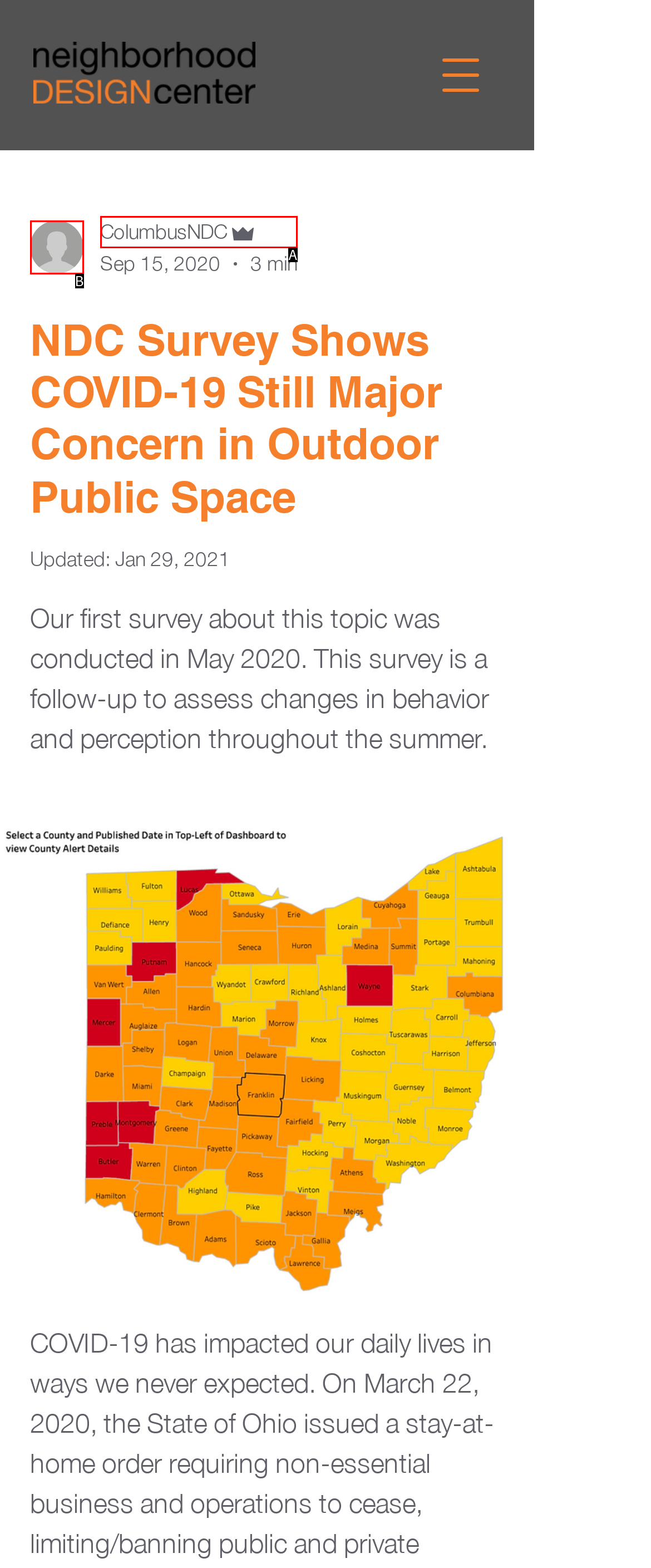Identify the option that corresponds to: Disclaimer
Respond with the corresponding letter from the choices provided.

None